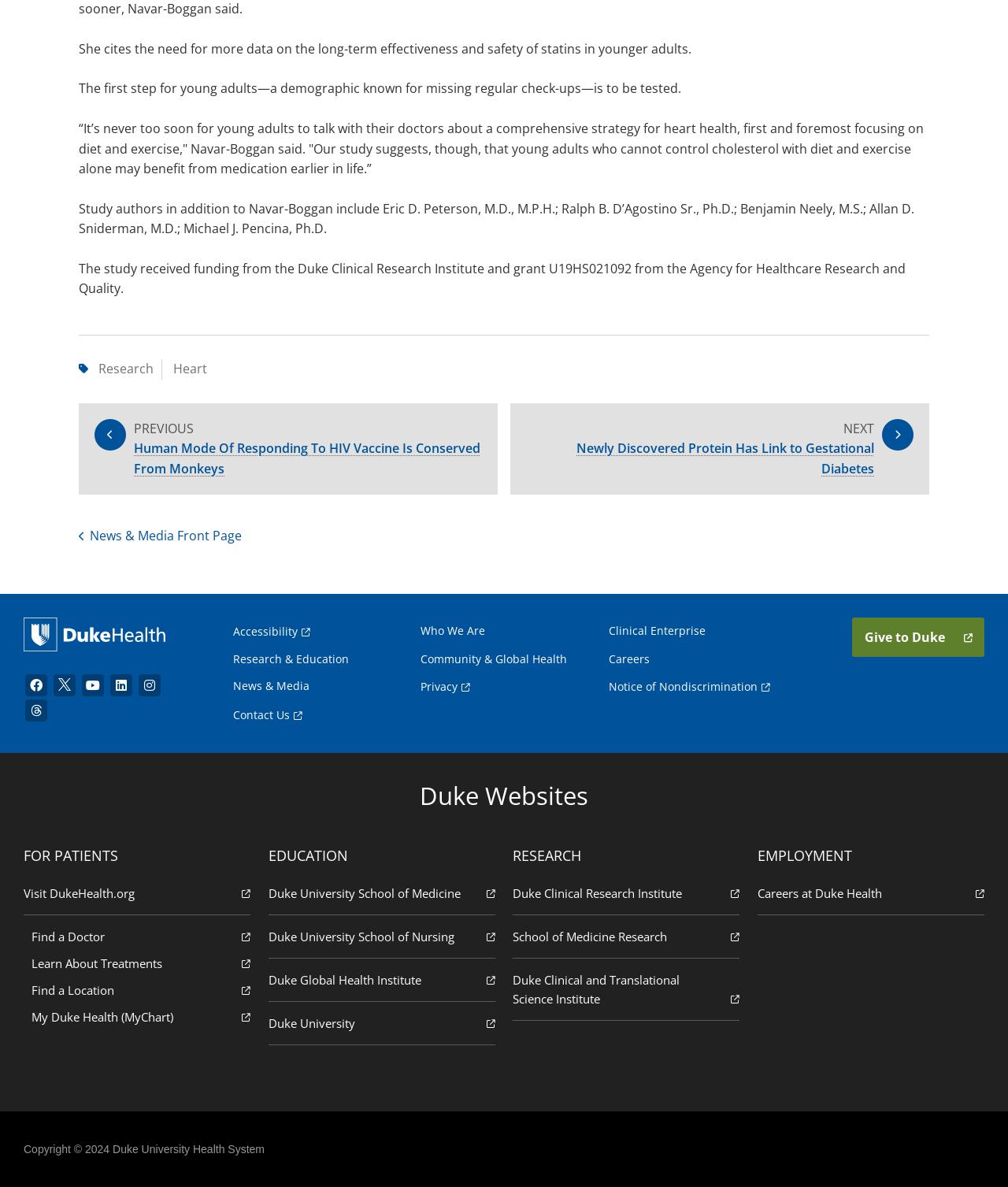Please provide the bounding box coordinates for the UI element as described: "Visit DukeHealth.org". The coordinates must be four floats between 0 and 1, represented as [left, top, right, bottom].

[0.023, 0.735, 0.248, 0.771]